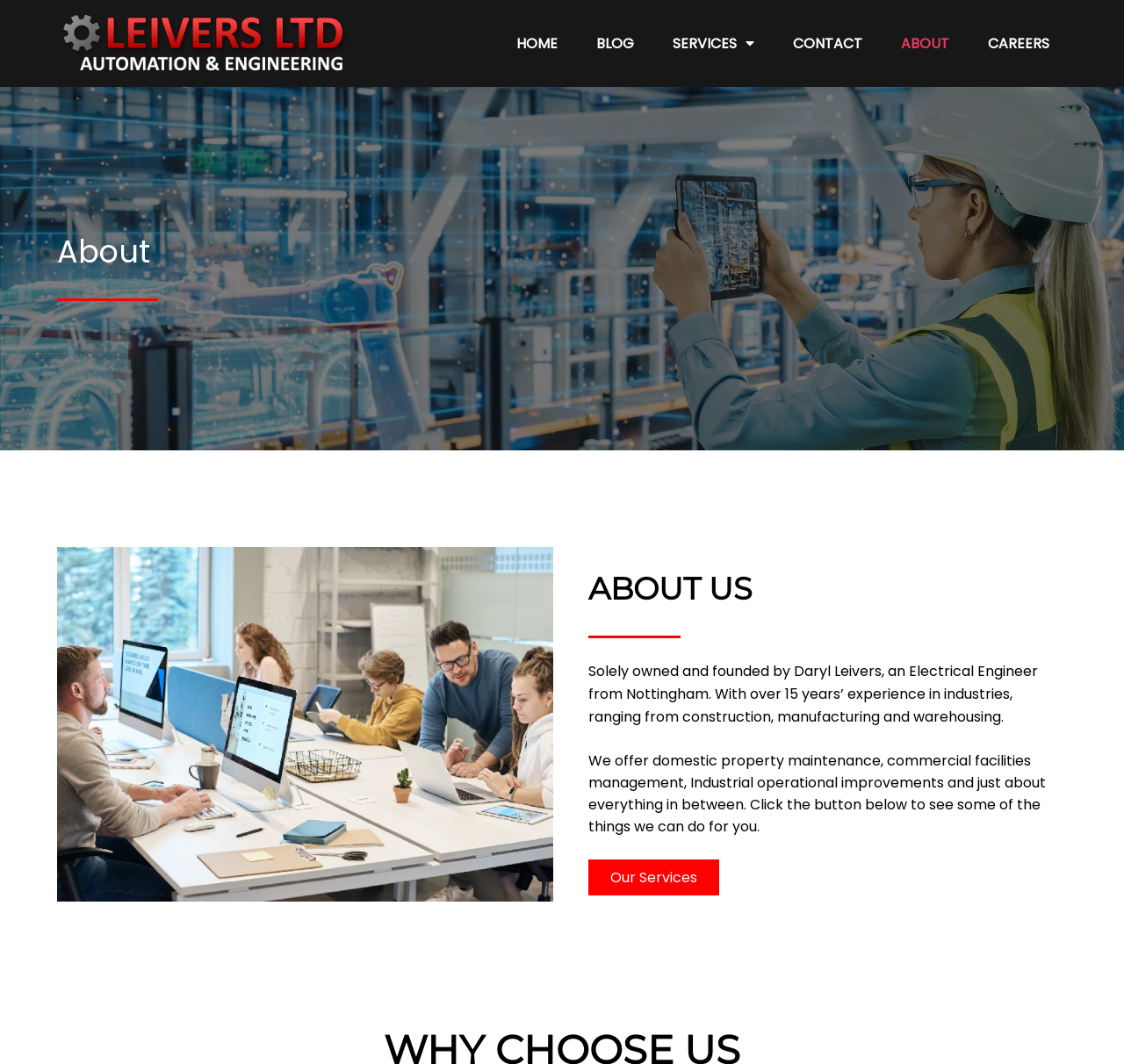What is the purpose of the 'Our Services' button?
Please provide a comprehensive answer based on the contents of the image.

The button is located below a paragraph of text that describes the company's services. The text states 'Click the button below to see some of the things we can do for you.' This implies that the button is meant to provide more information about the services offered by Leivers LTD.